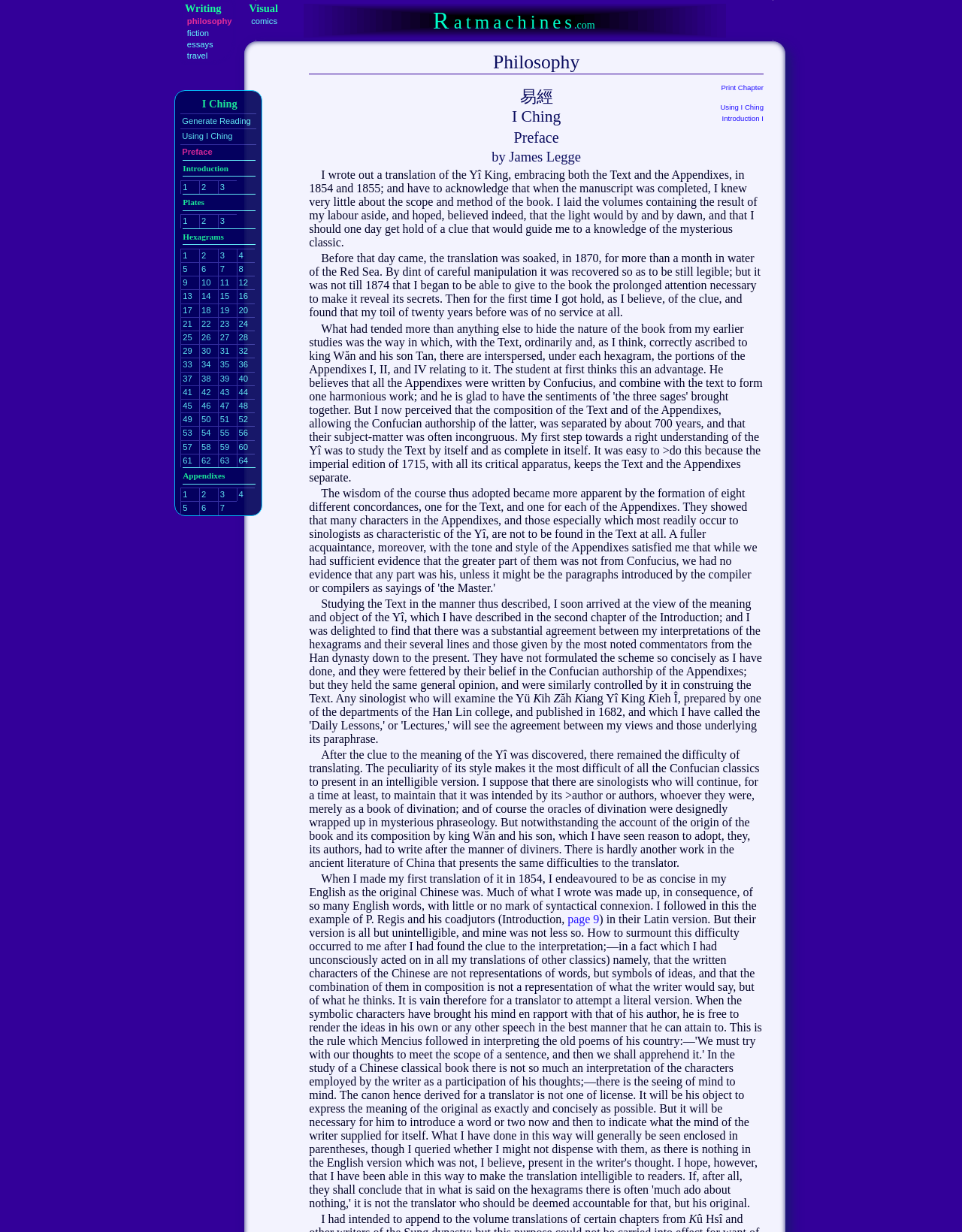Locate the bounding box coordinates of the element to click to perform the following action: 'click on the 'Generate Reading' link'. The coordinates should be given as four float values between 0 and 1, in the form of [left, top, right, bottom].

[0.189, 0.095, 0.267, 0.102]